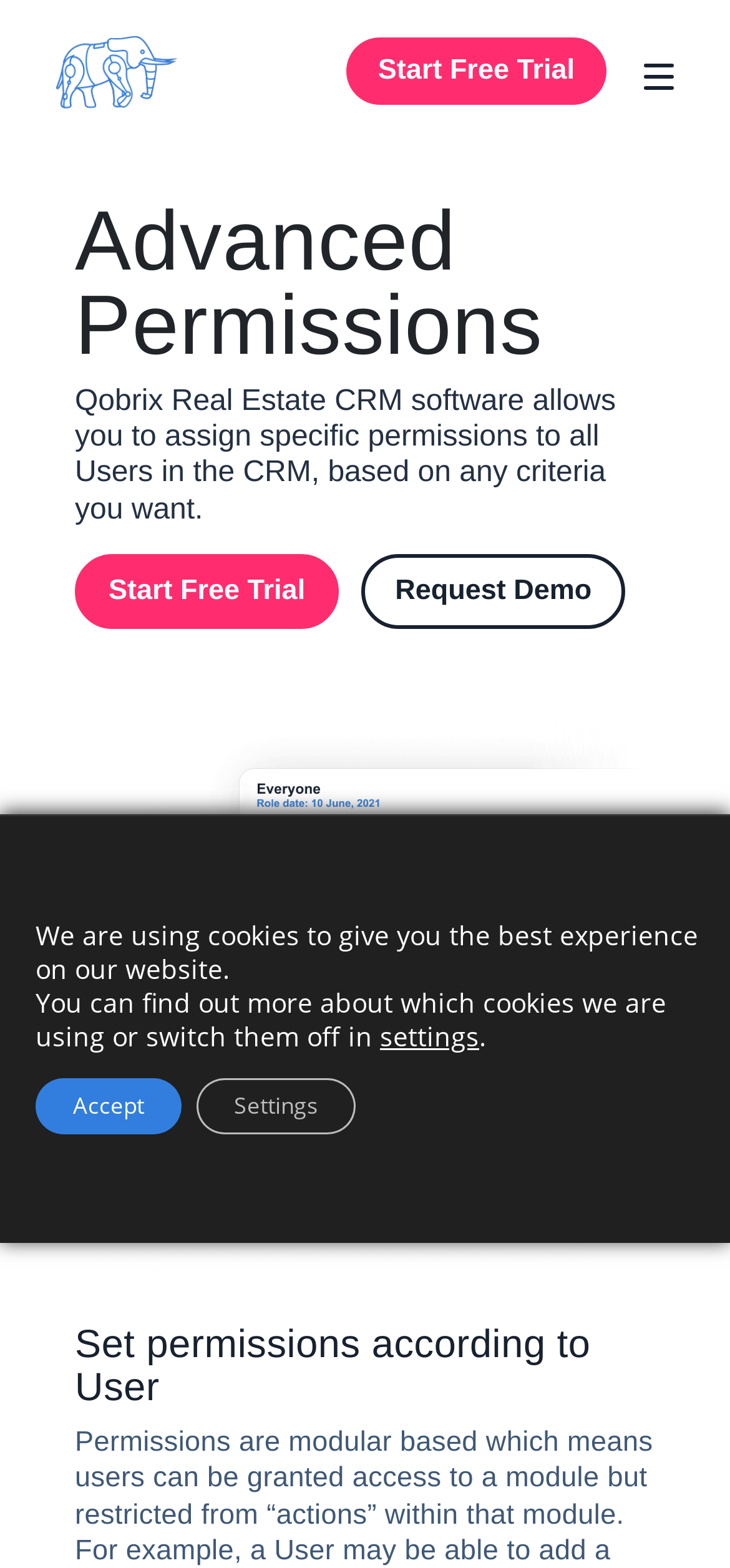What is the purpose of the Advanced Permissions module?
Make sure to answer the question with a detailed and comprehensive explanation.

The purpose of the Advanced Permissions module can be inferred from the static text on the webpage, which says 'Qobrix Real Estate CRM software allows you to assign specific permissions to all Users in the CRM, based on any criteria you want.' This suggests that the module is used to assign specific permissions to users in the CRM.